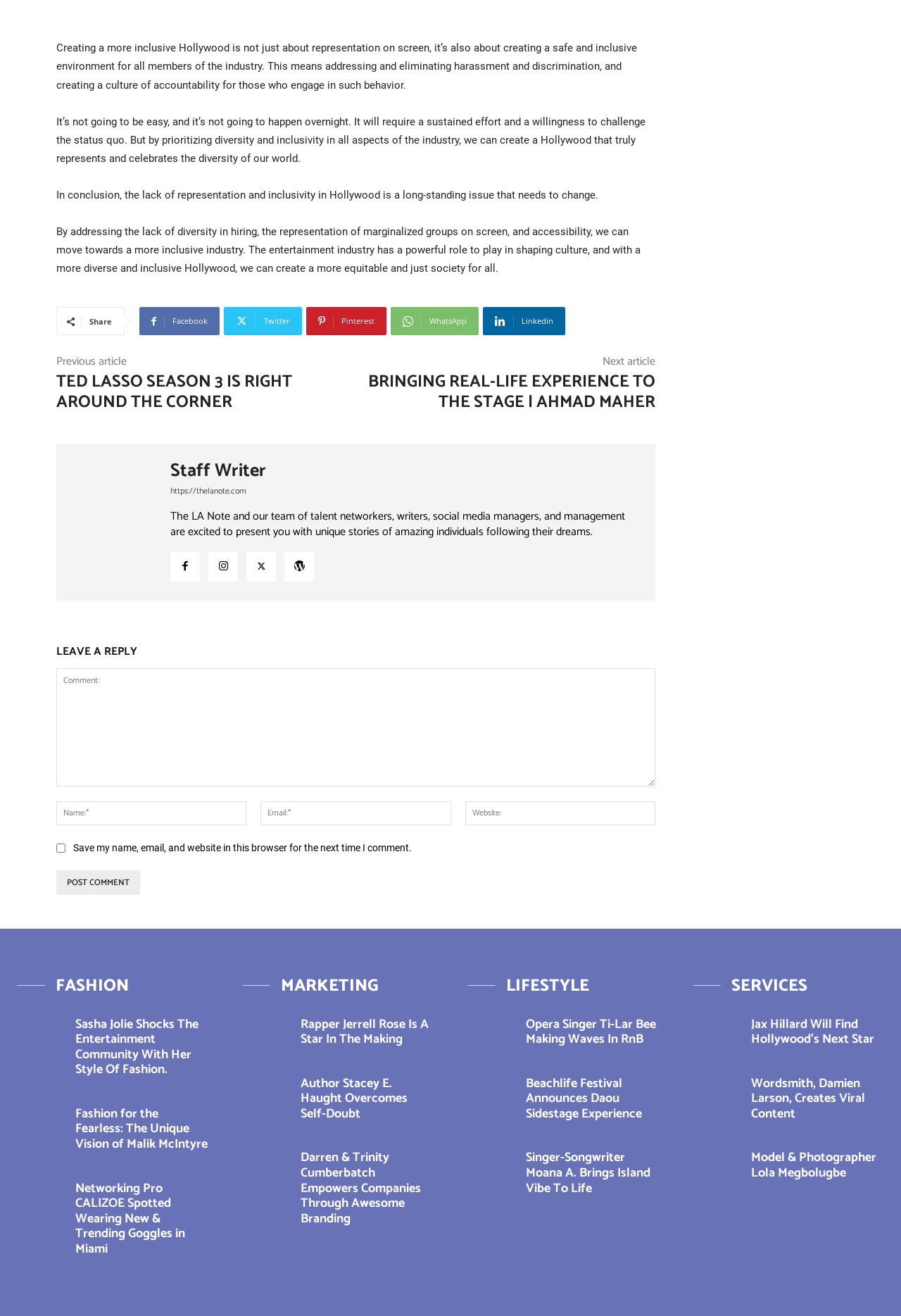Identify the bounding box coordinates for the UI element that matches this description: "Twitter".

[0.248, 0.233, 0.335, 0.255]